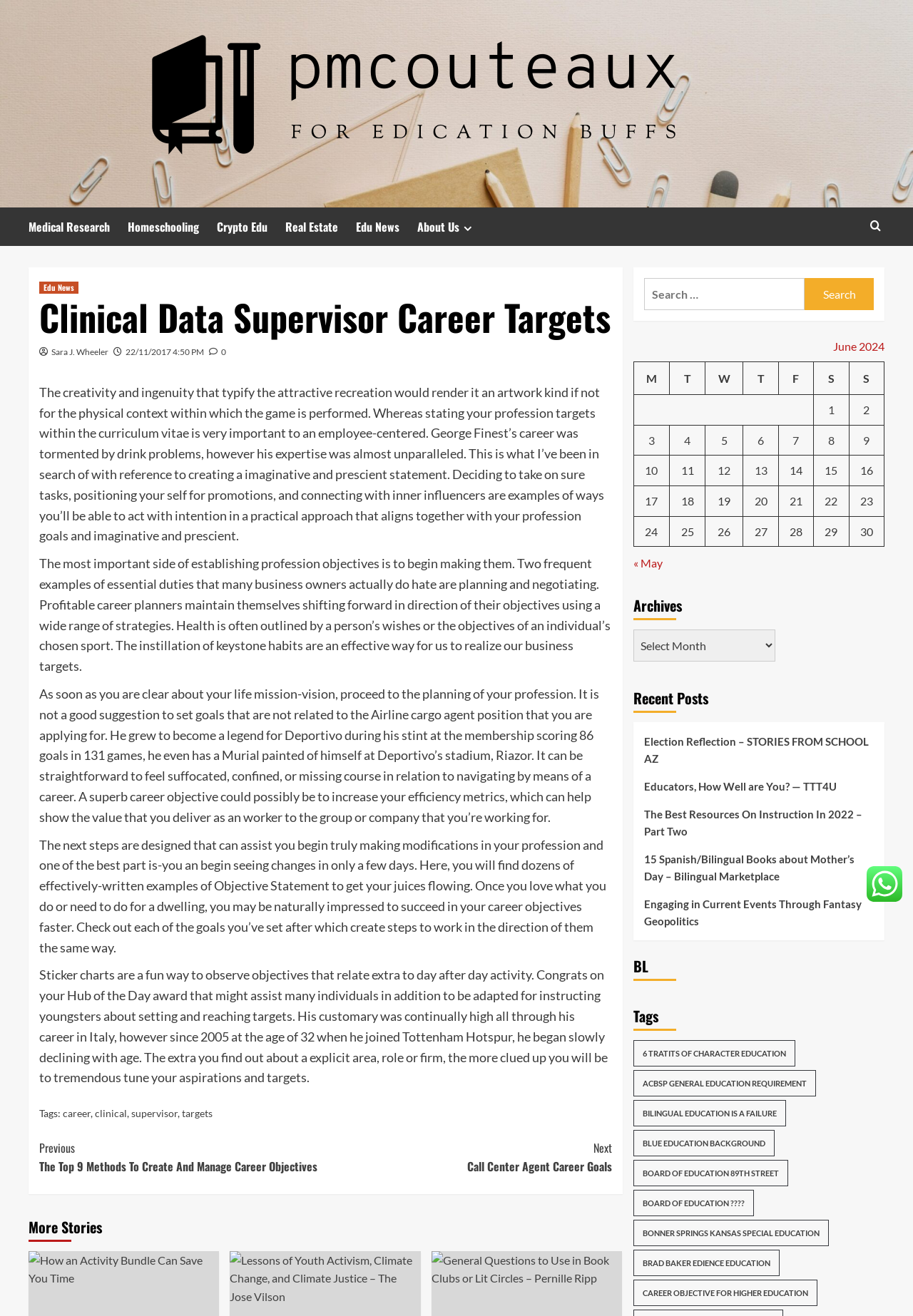What is the theme of the article?
Please give a detailed and thorough answer to the question, covering all relevant points.

The theme of the article is career development, which is evident from the discussion of career goals, objectives, vision statements, and planning, all of which are essential aspects of career development.